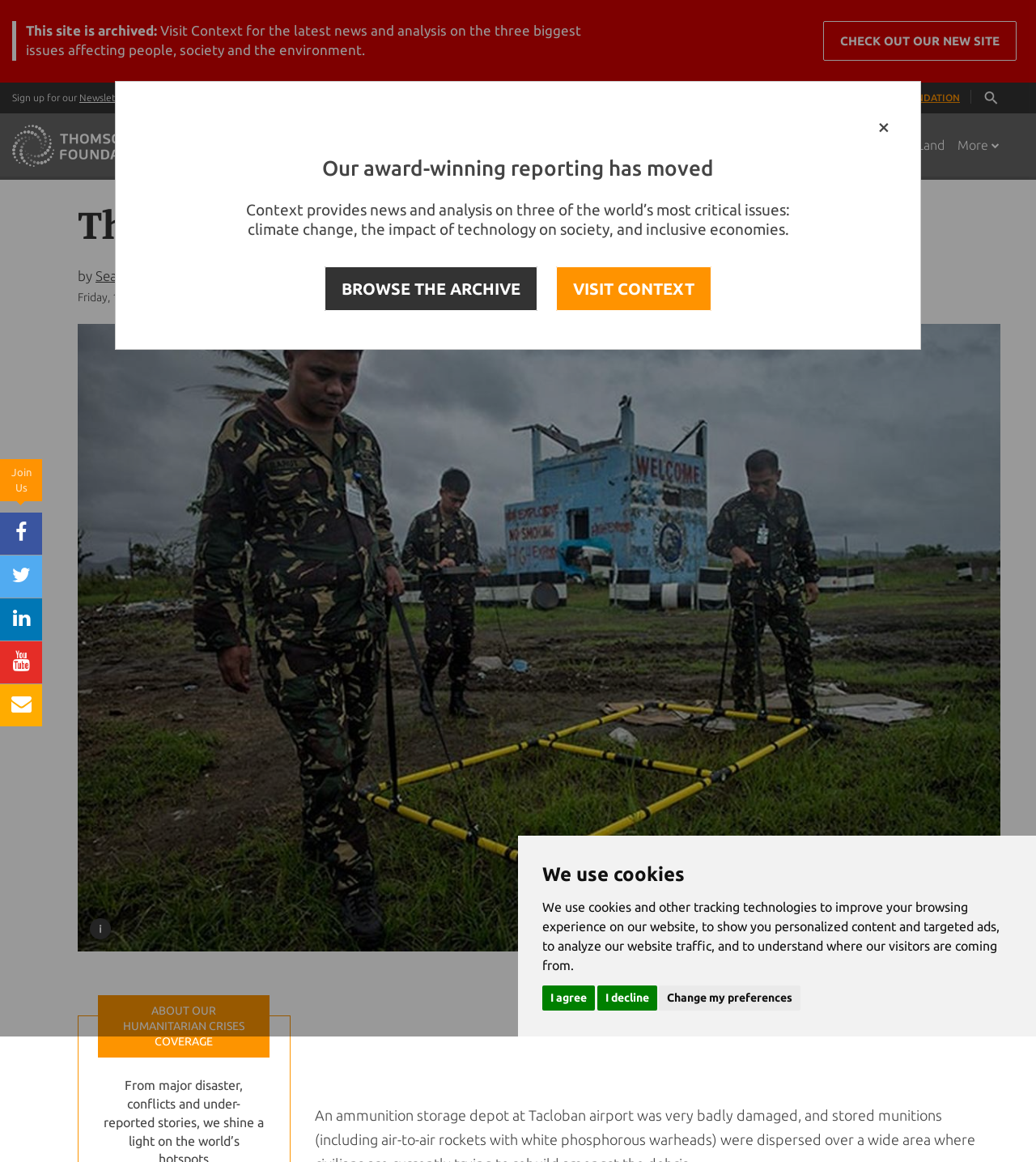Can you show the bounding box coordinates of the region to click on to complete the task described in the instruction: "Visit Context"?

[0.537, 0.229, 0.687, 0.268]